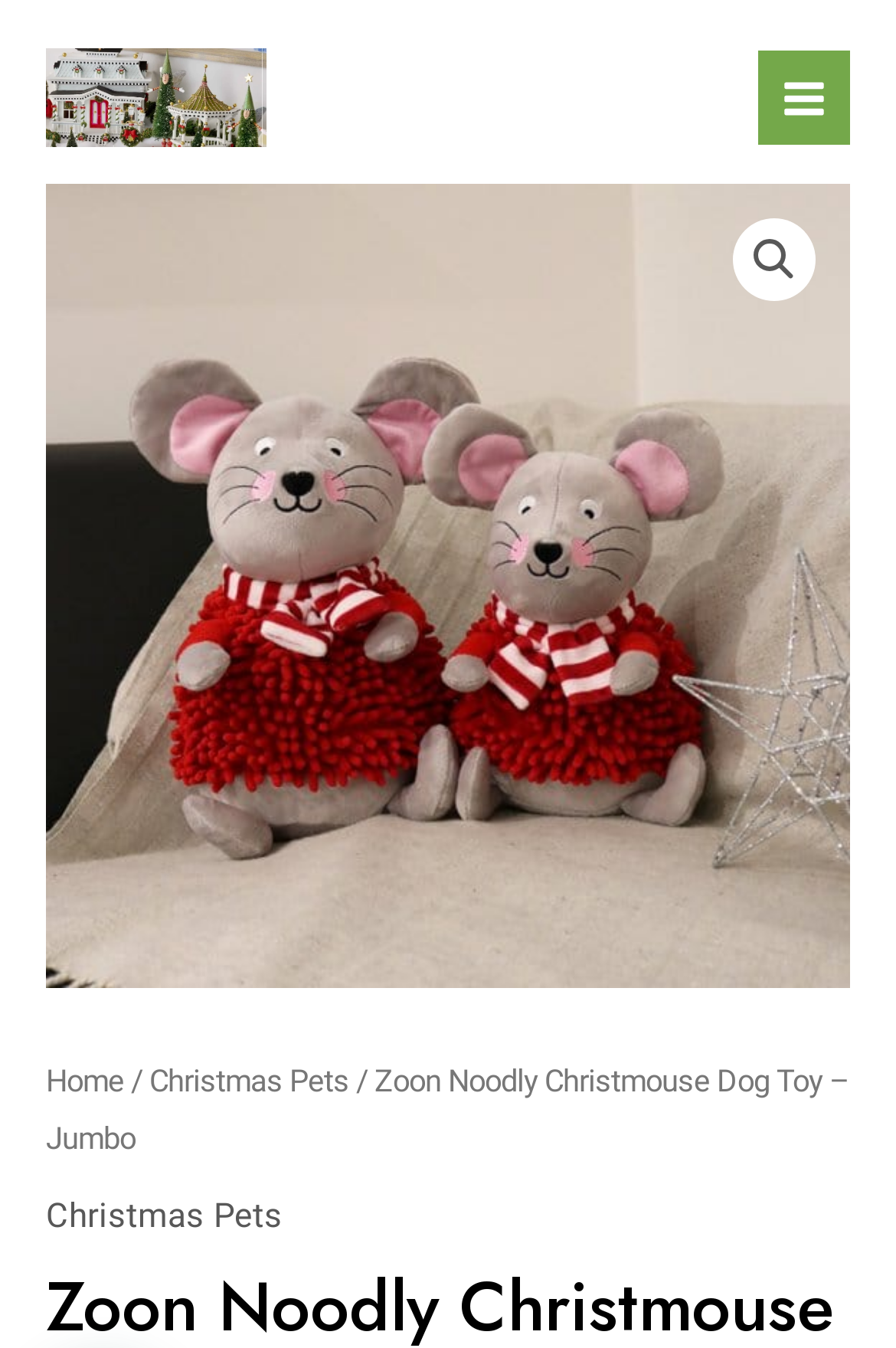Given the webpage screenshot, identify the bounding box of the UI element that matches this description: "alt="Christmas Tree Store"".

[0.051, 0.055, 0.297, 0.086]